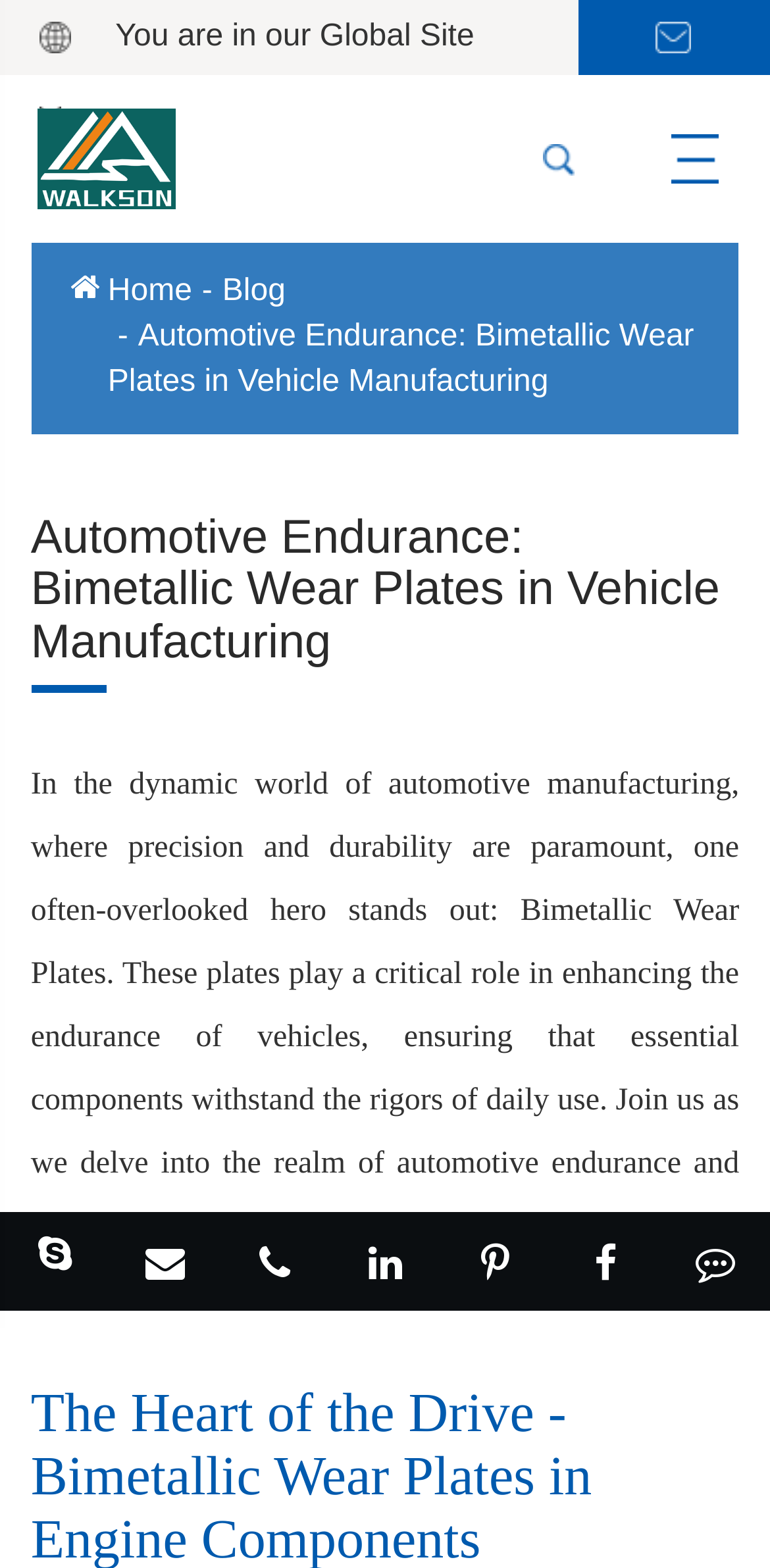What is the topic of the main article on the webpage?
Relying on the image, give a concise answer in one word or a brief phrase.

Bimetallic Wear Plates